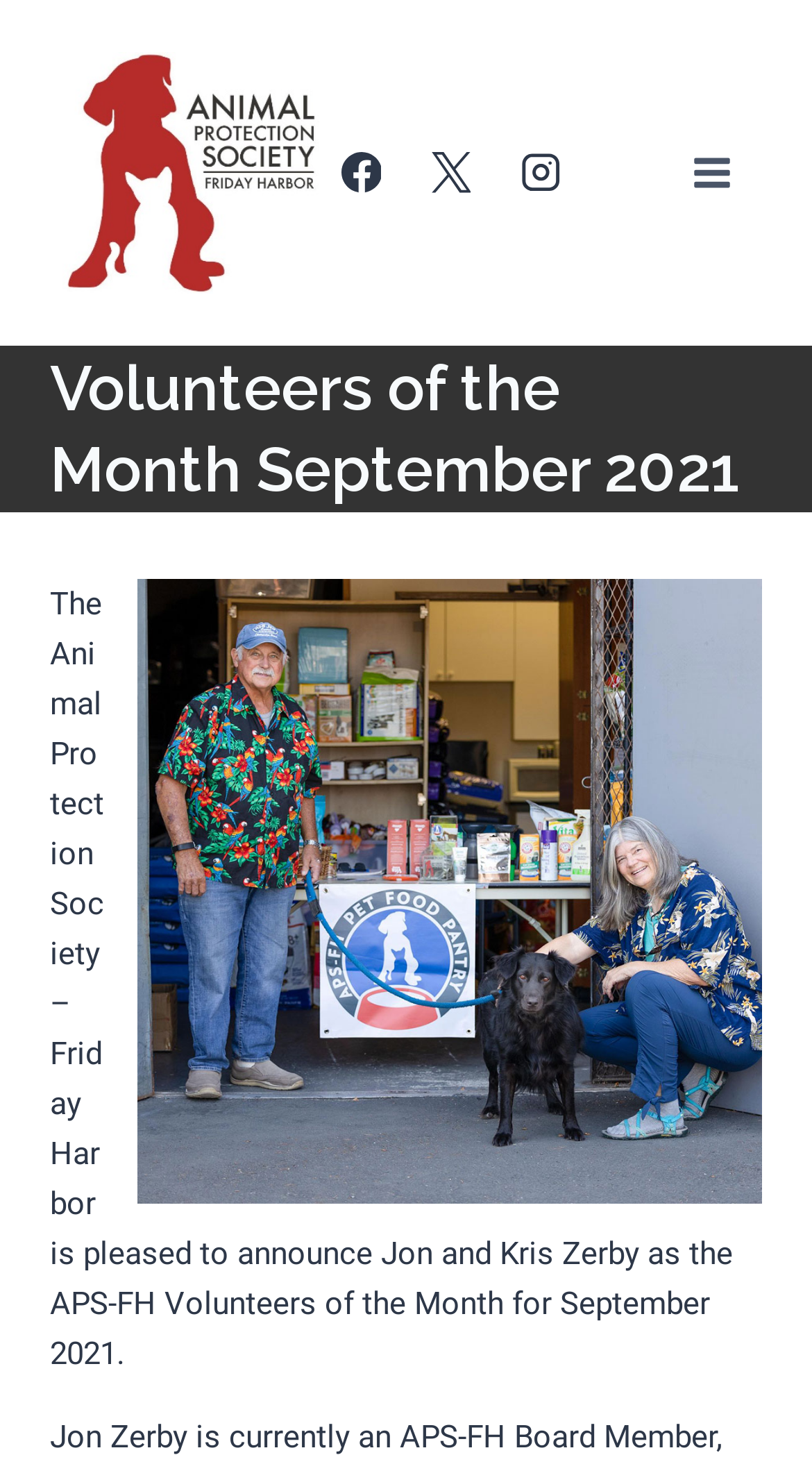Please specify the bounding box coordinates in the format (top-left x, top-left y, bottom-right x, bottom-right y), with values ranging from 0 to 1. Identify the bounding box for the UI component described as follows: Instagram

[0.615, 0.091, 0.715, 0.146]